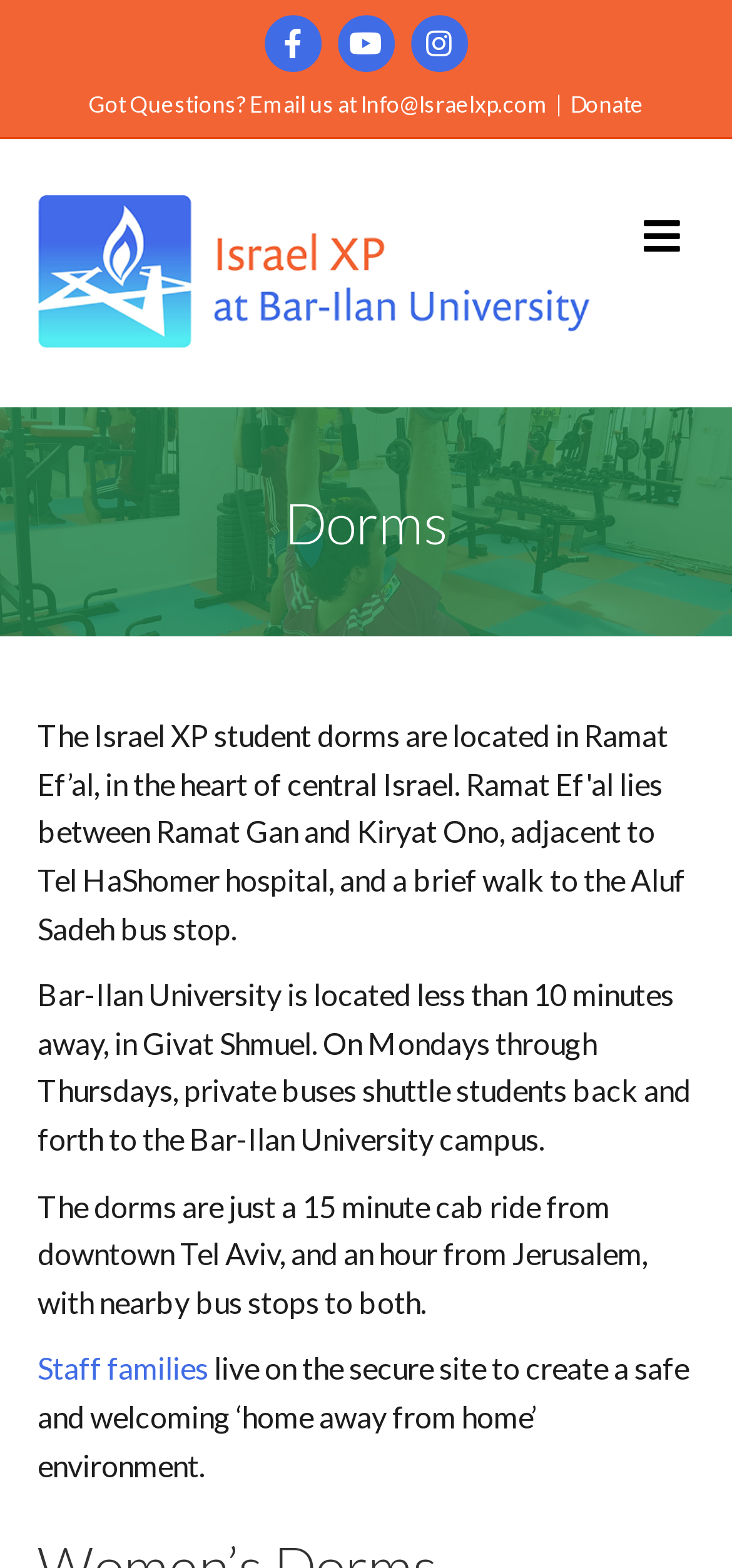Identify the bounding box coordinates of the element to click to follow this instruction: 'Learn about staff families'. Ensure the coordinates are four float values between 0 and 1, provided as [left, top, right, bottom].

[0.051, 0.861, 0.285, 0.884]